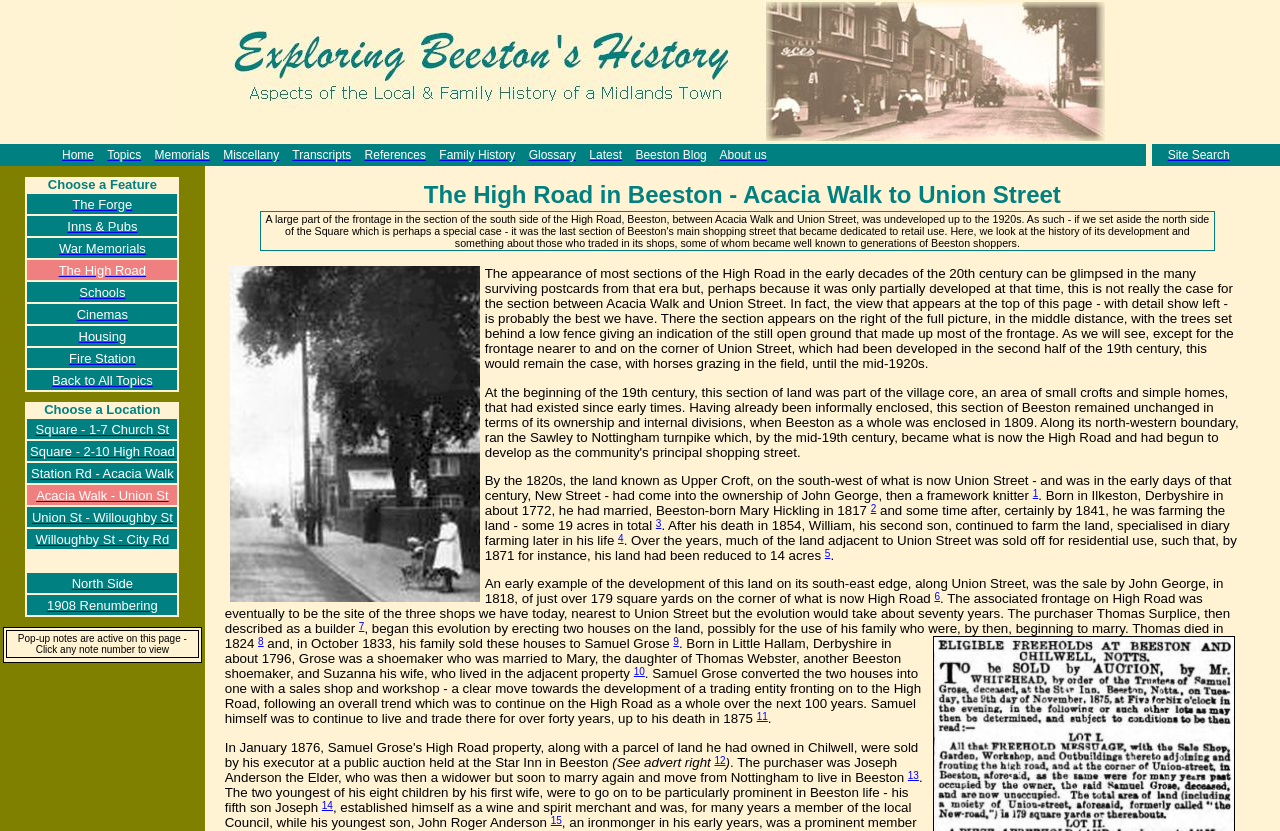Locate the bounding box coordinates of the clickable area to execute the instruction: "Vote for this feature". Provide the coordinates as four float numbers between 0 and 1, represented as [left, top, right, bottom].

None